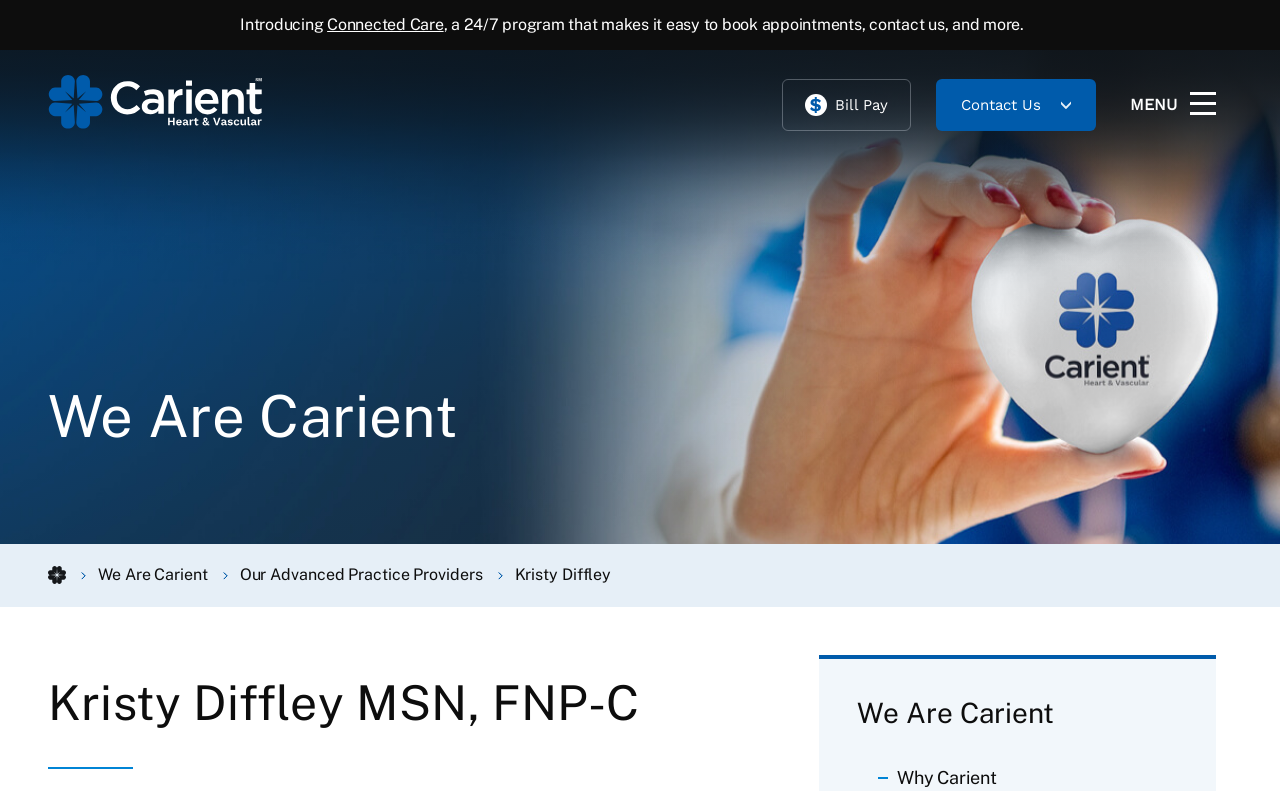Identify and extract the main heading from the webpage.

Kristy Diffley MSN, FNP-C